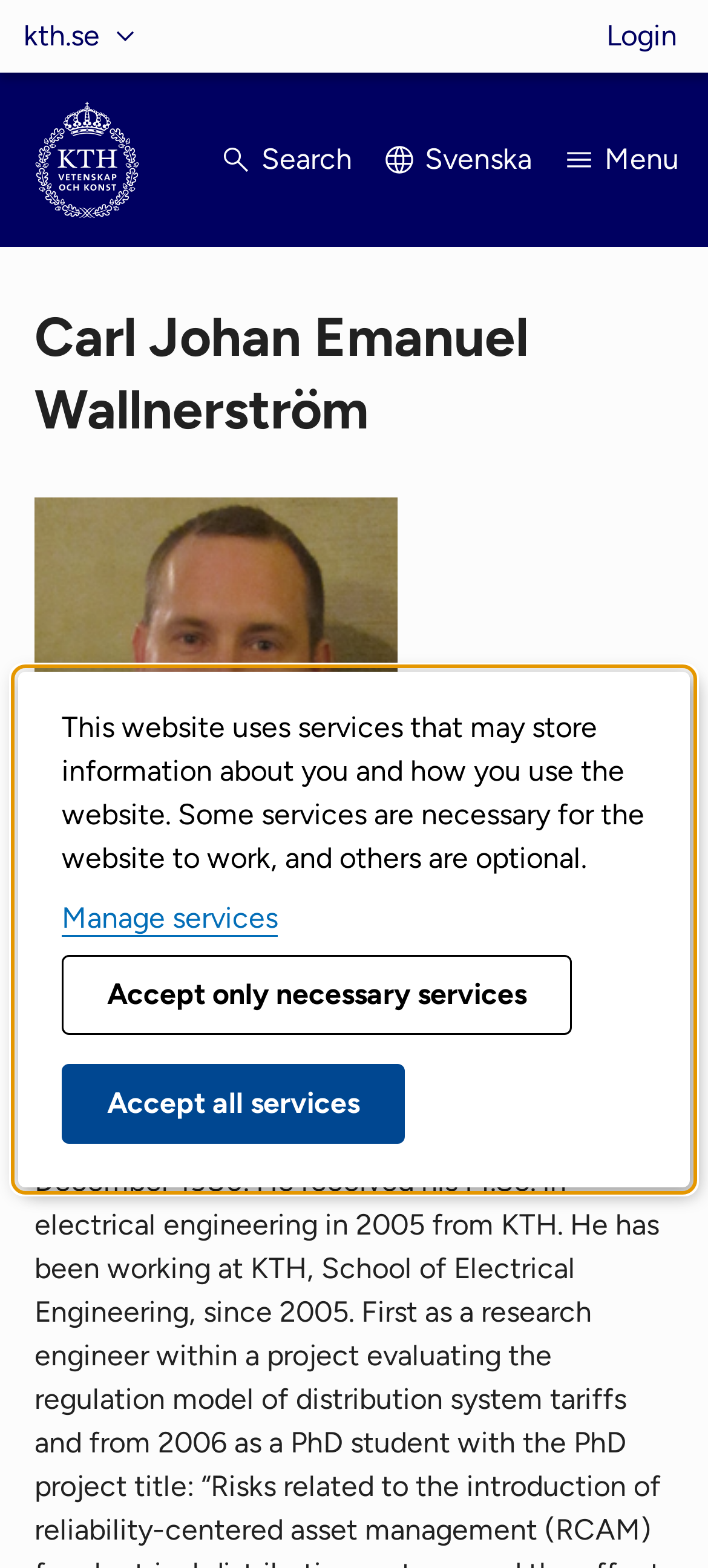Please identify the bounding box coordinates of the element that needs to be clicked to execute the following command: "Go to login page". Provide the bounding box using four float numbers between 0 and 1, formatted as [left, top, right, bottom].

[0.856, 0.0, 0.956, 0.046]